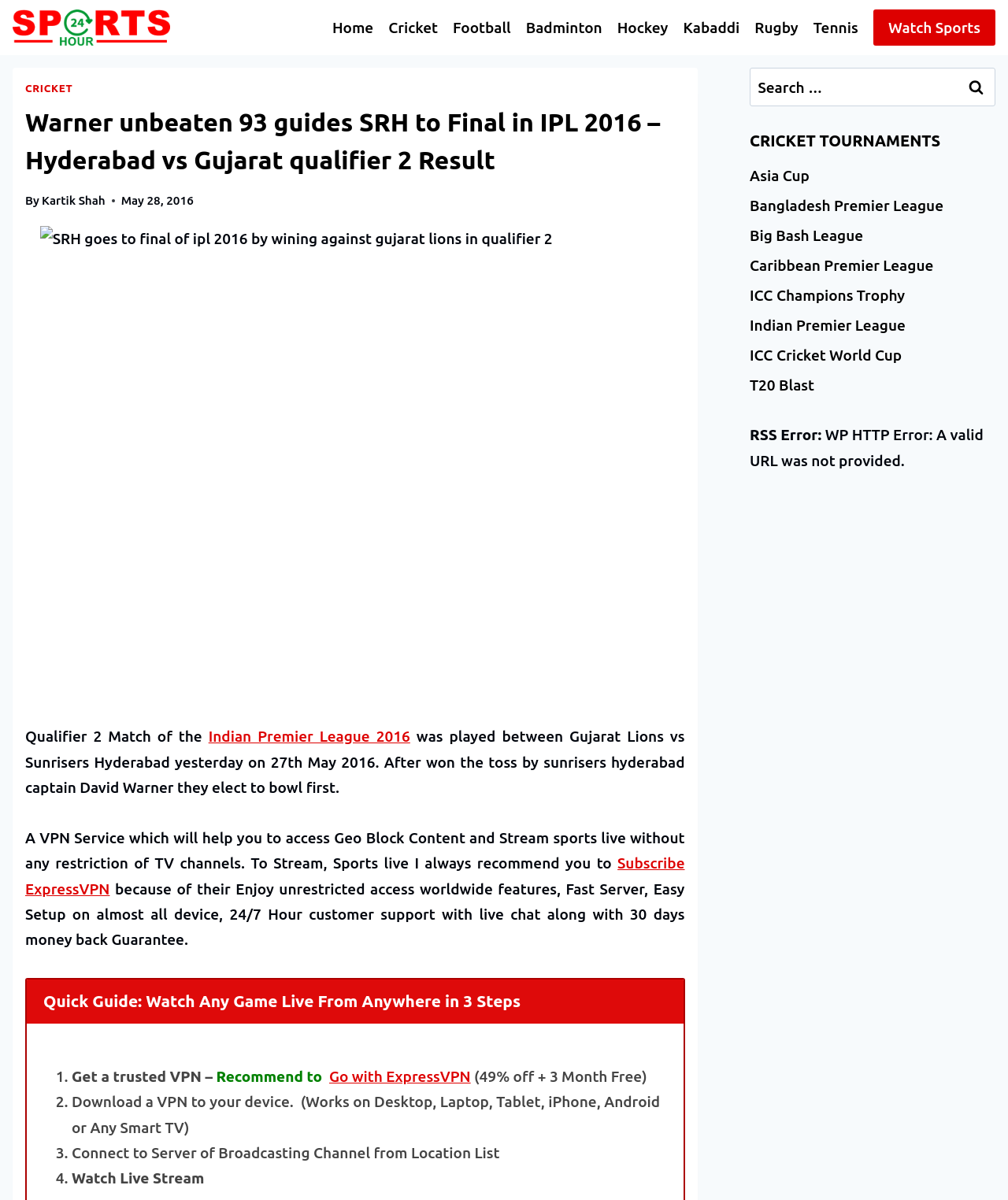Please indicate the bounding box coordinates for the clickable area to complete the following task: "Click on the 'Indian Premier League' link". The coordinates should be specified as four float numbers between 0 and 1, i.e., [left, top, right, bottom].

[0.744, 0.258, 0.988, 0.283]